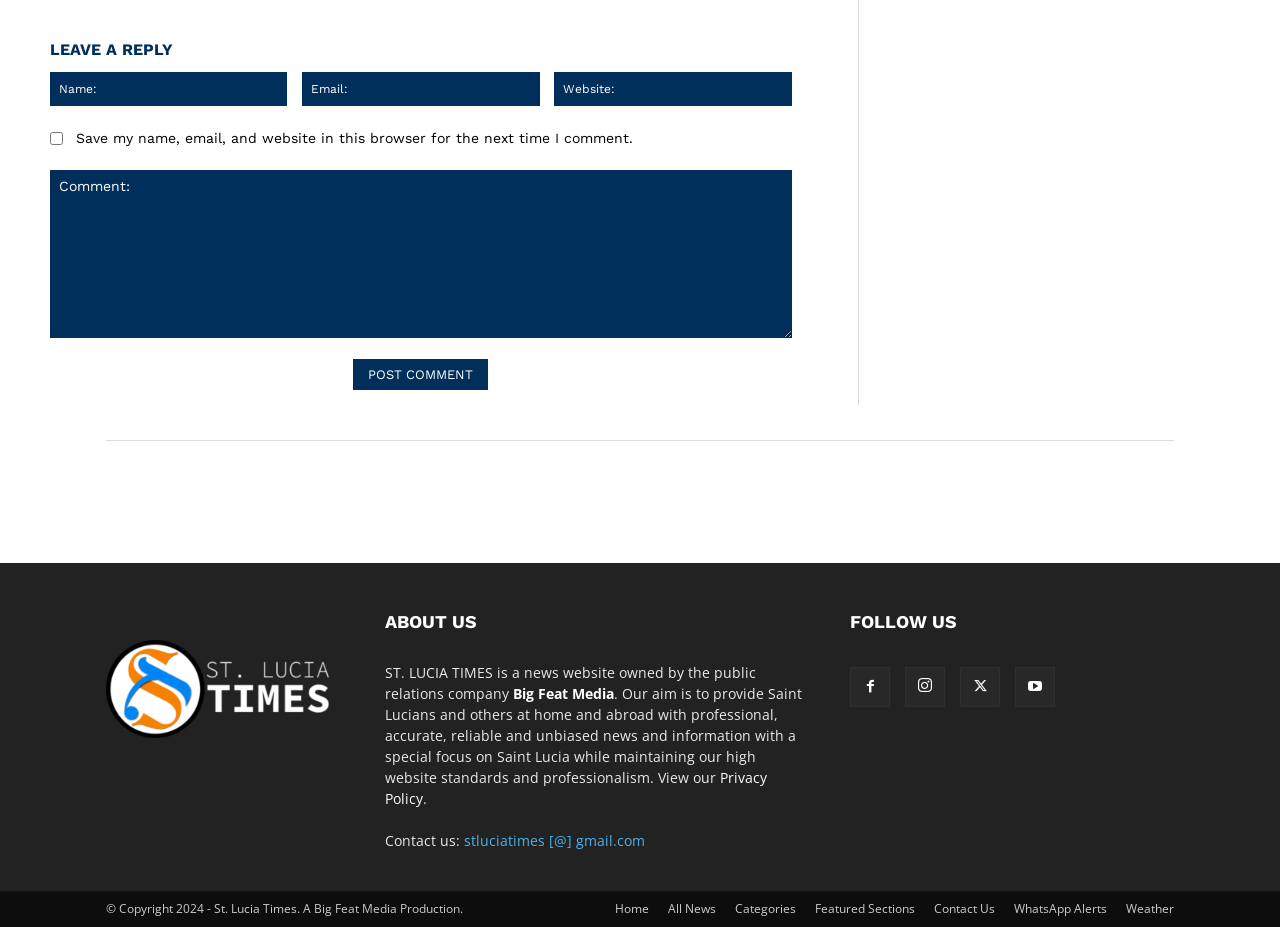How many social media links are available? Observe the screenshot and provide a one-word or short phrase answer.

4